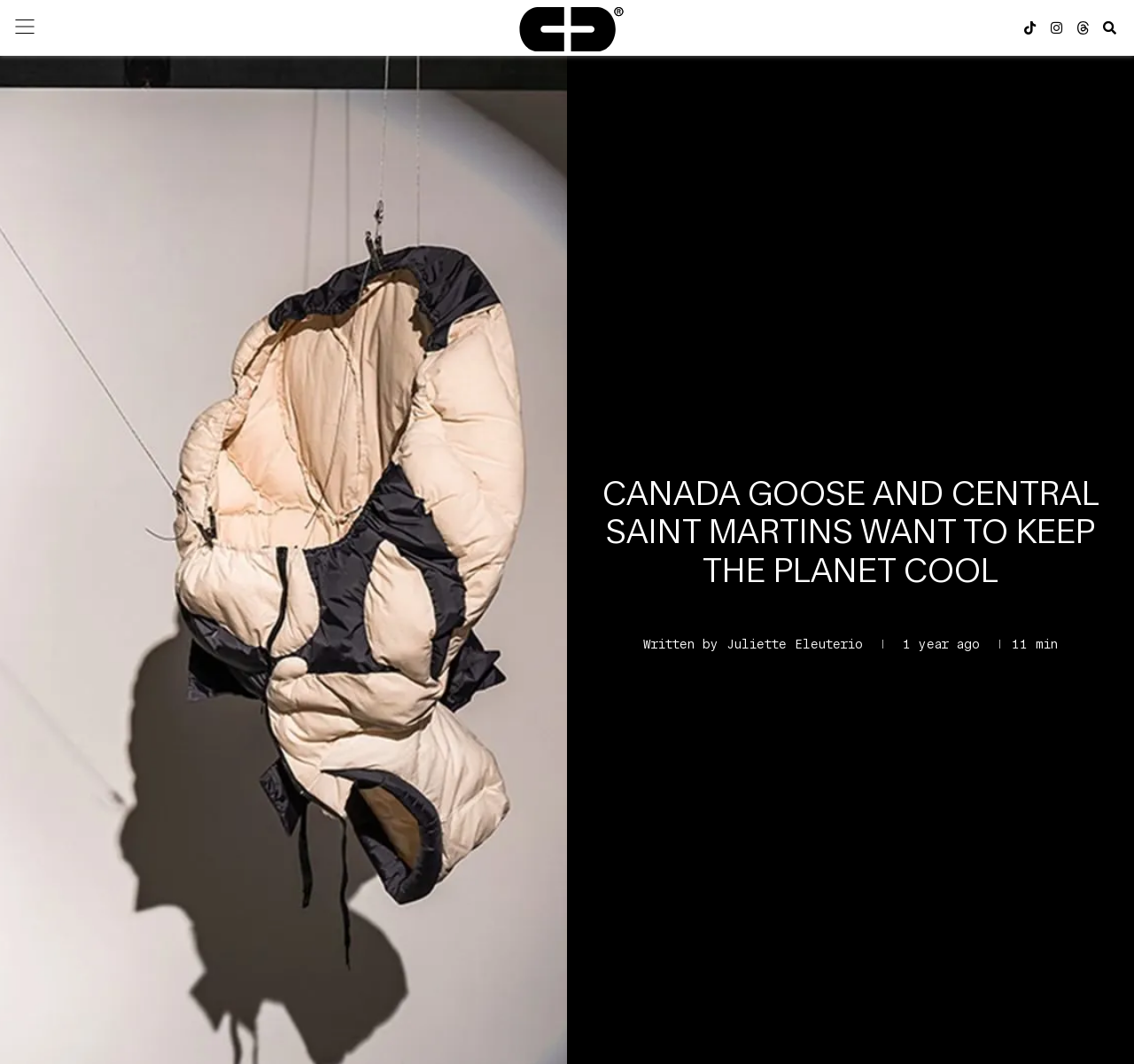Please find the bounding box for the UI element described by: "Juliette Eleuterio".

[0.641, 0.599, 0.761, 0.612]